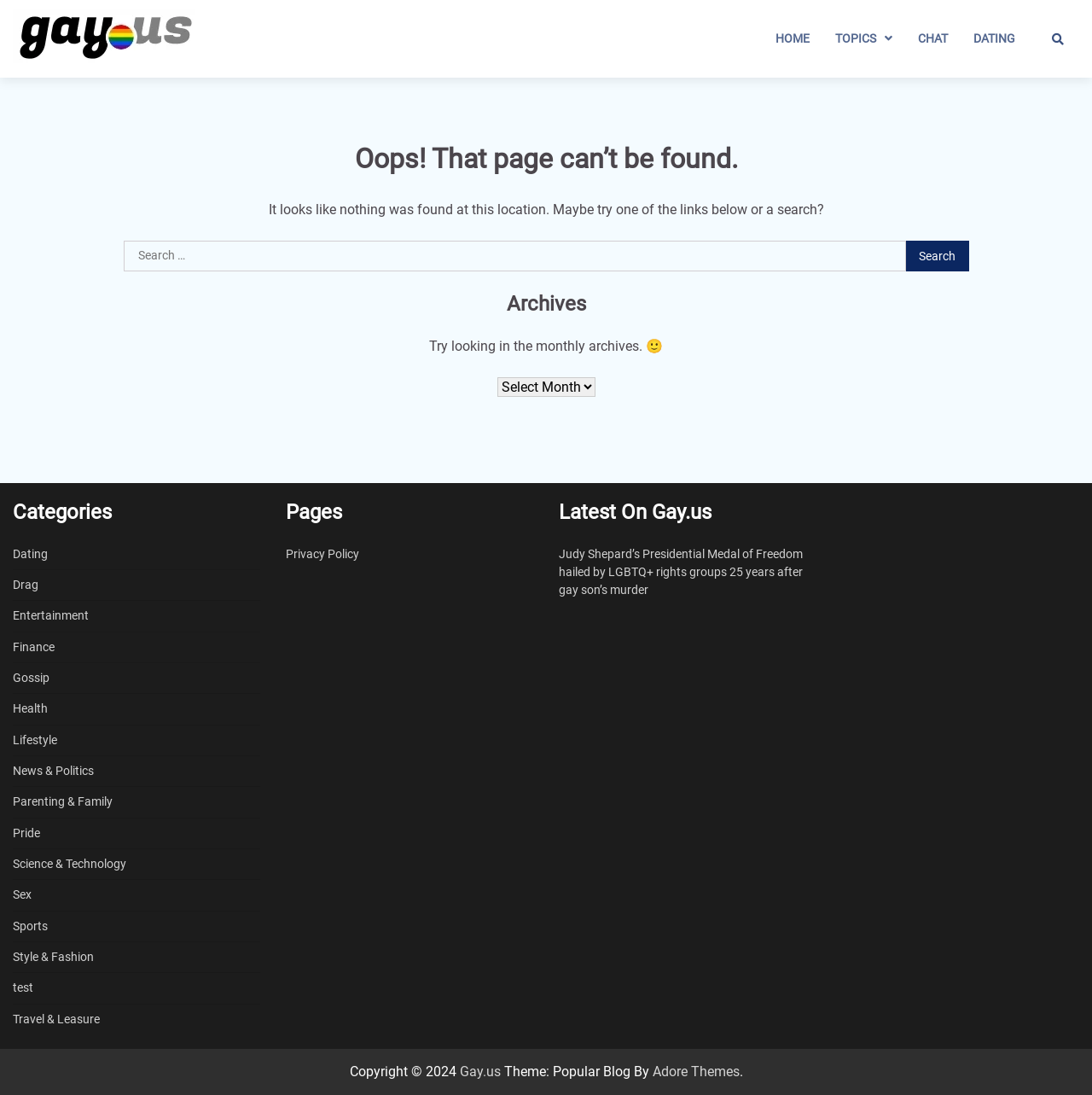Determine the bounding box coordinates of the target area to click to execute the following instruction: "Go to Home page."

None